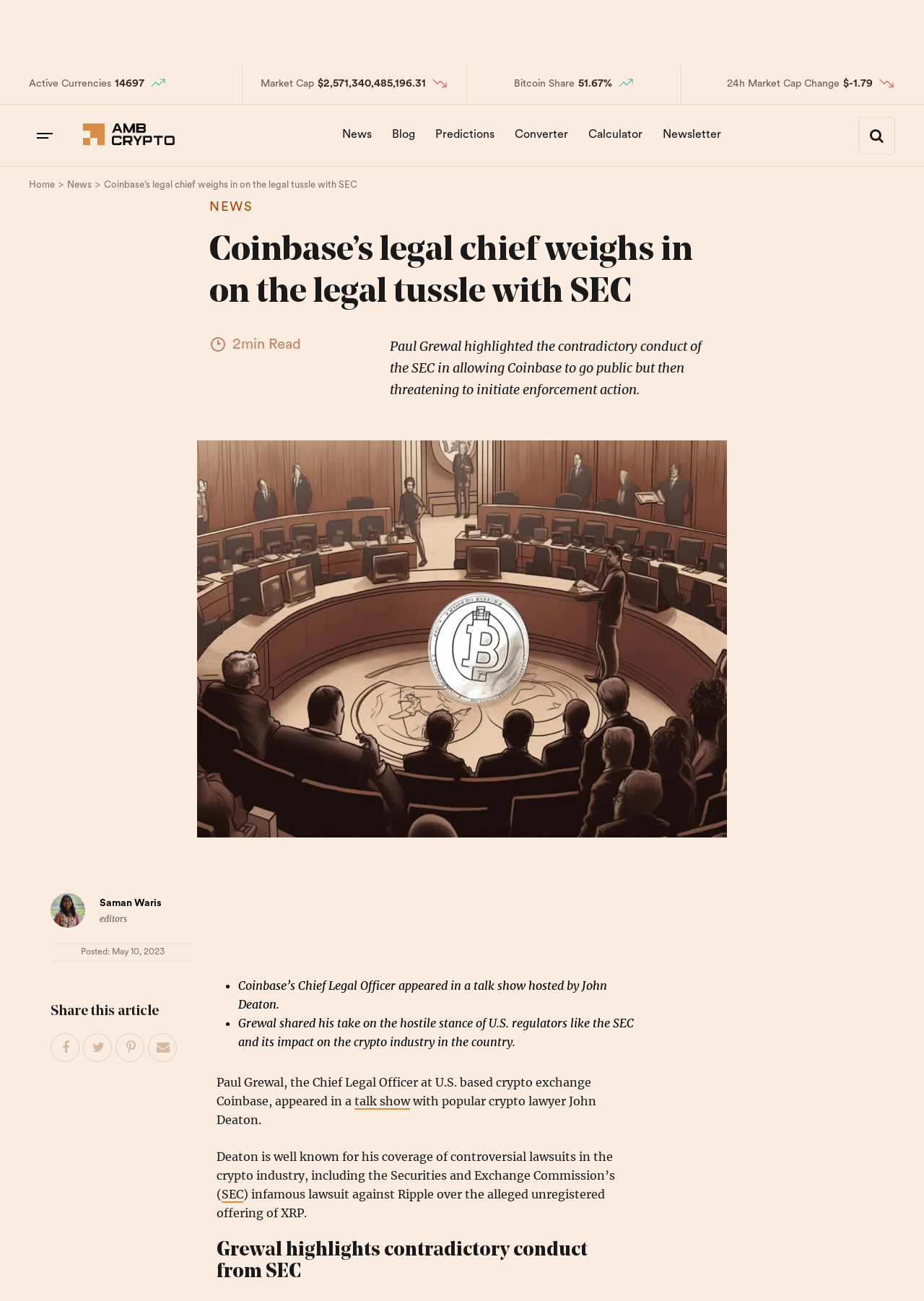Locate the bounding box coordinates of the area where you should click to accomplish the instruction: "Go to the News page".

[0.361, 0.089, 0.412, 0.118]